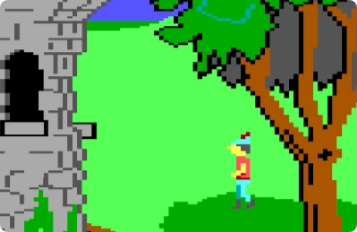Respond to the question below with a single word or phrase: What is the tower in the image made of?

Stone